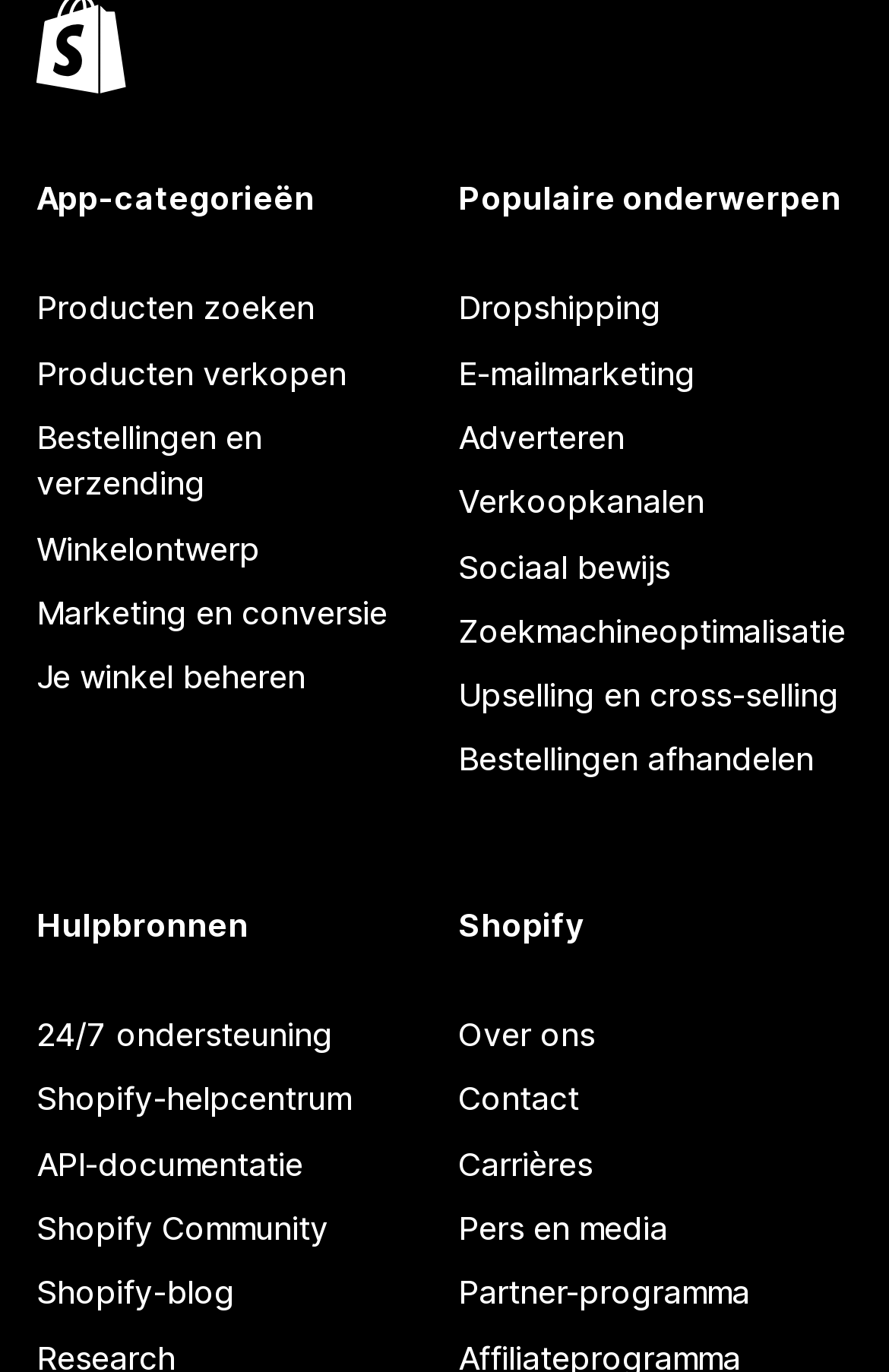Identify the bounding box of the HTML element described as: "Bestellingen afhandelen".

[0.515, 0.531, 0.959, 0.578]